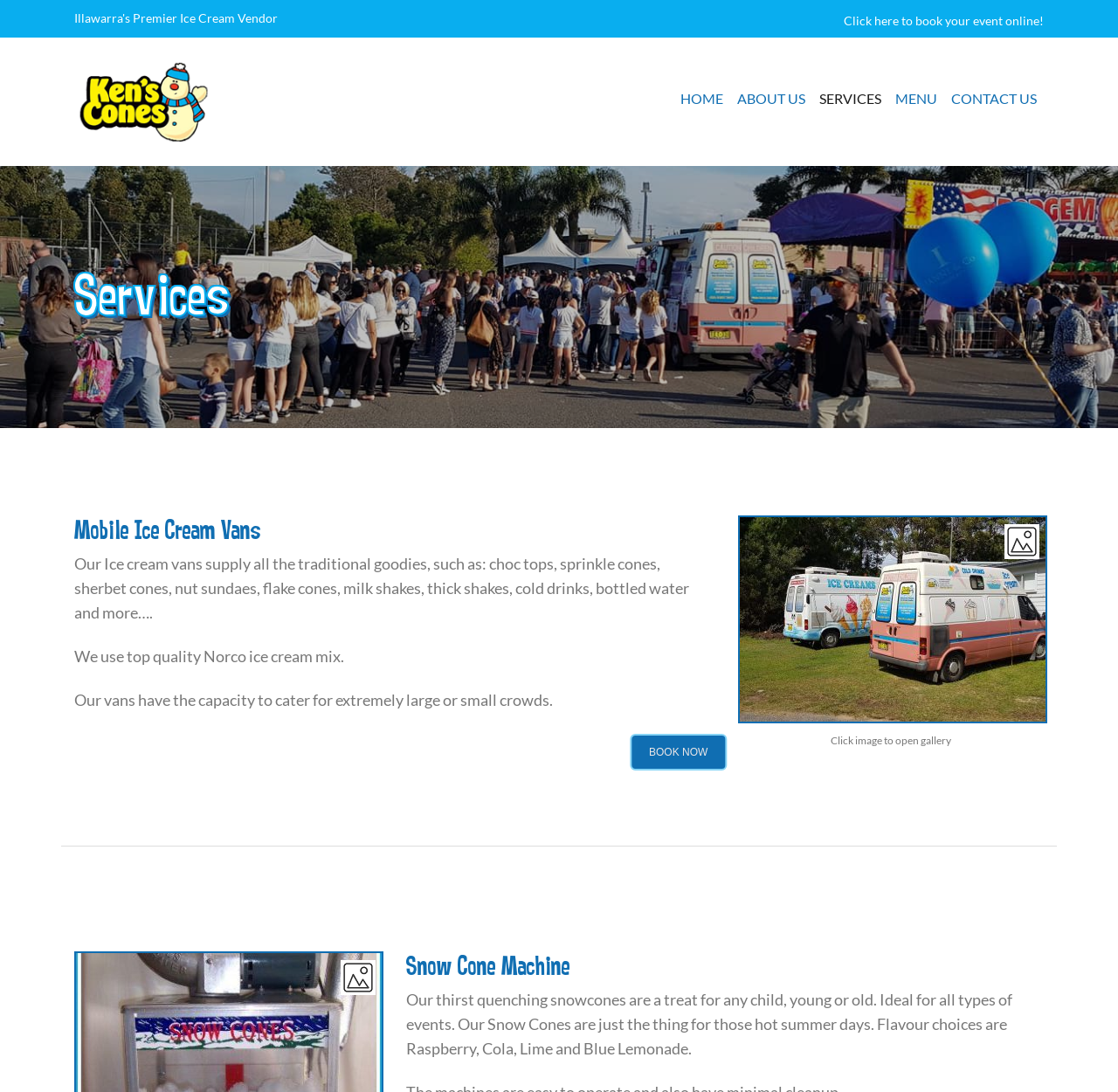Kindly determine the bounding box coordinates for the area that needs to be clicked to execute this instruction: "Click here to book your event online!".

[0.755, 0.012, 0.934, 0.025]